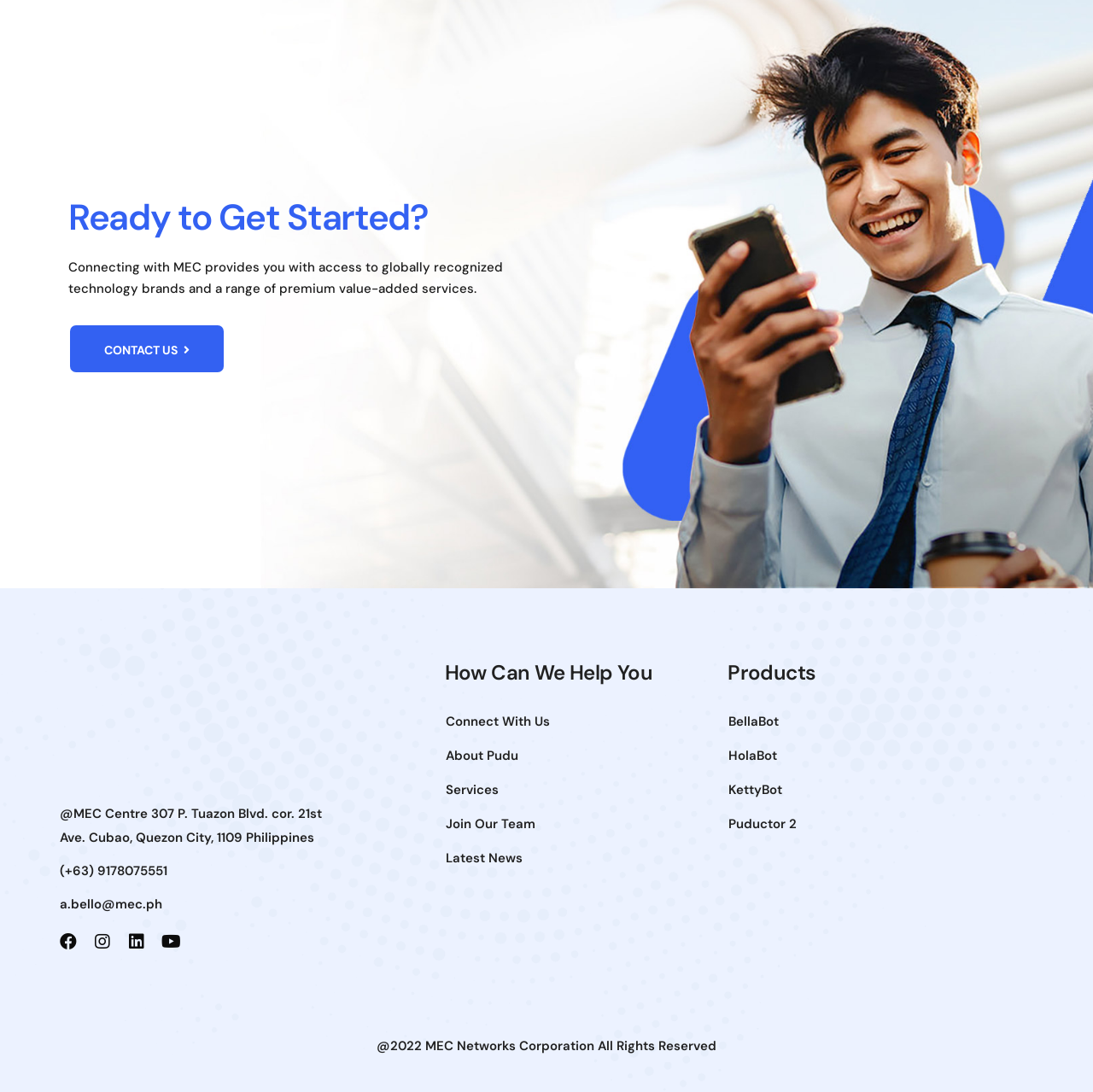Determine the coordinates of the bounding box for the clickable area needed to execute this instruction: "Click the 'CONTACT US' button".

[0.064, 0.298, 0.205, 0.341]